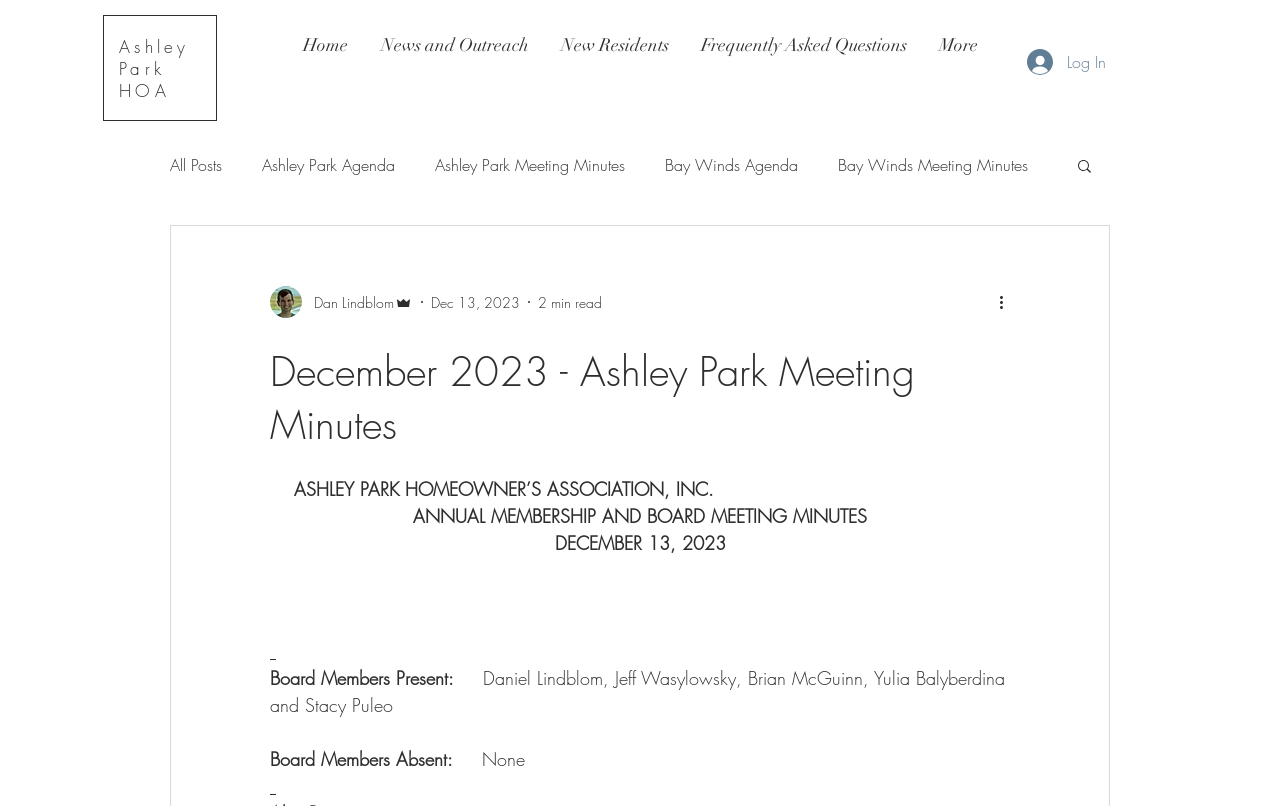What is the position of the 'Log In' button?
Please provide a detailed answer to the question.

I found the answer by looking at the bounding box coordinates of the button element with the text 'Log In'. The coordinates [0.791, 0.053, 0.875, 0.1] suggest that the button is located in the top-right corner of the webpage.